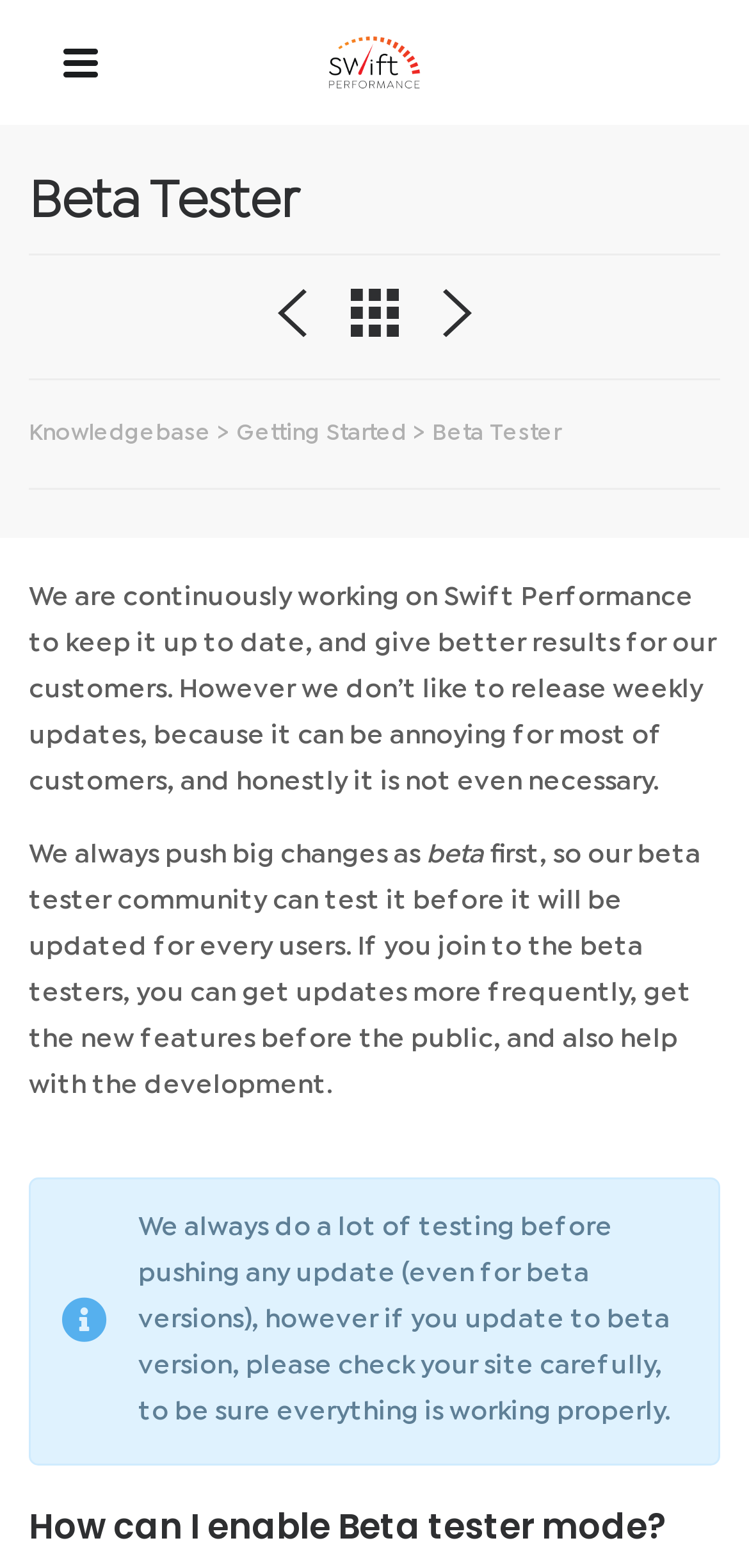Given the description "Getting Started", provide the bounding box coordinates of the corresponding UI element.

[0.315, 0.271, 0.544, 0.283]